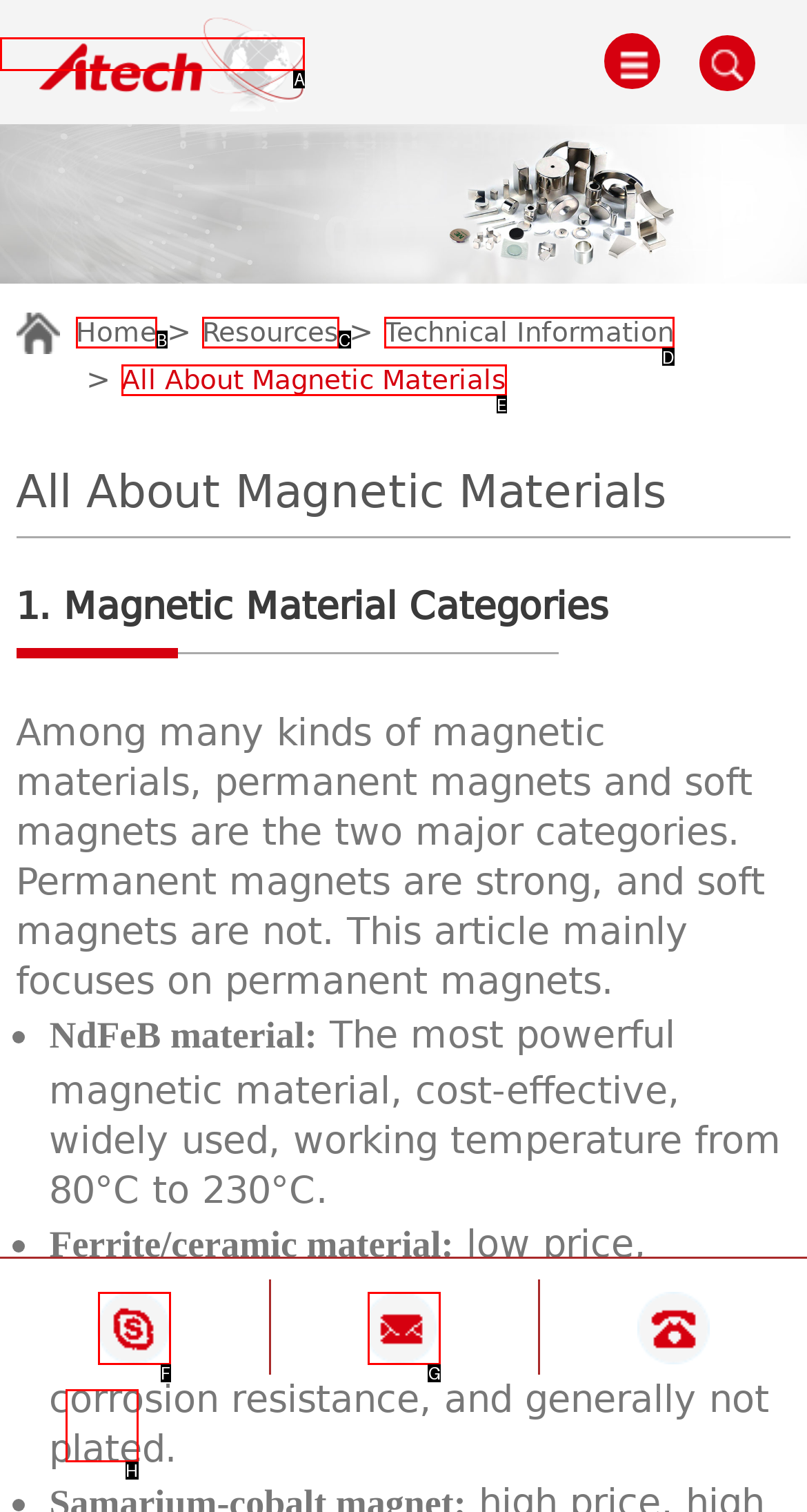Select the letter from the given choices that aligns best with the description: Home. Reply with the specific letter only.

B